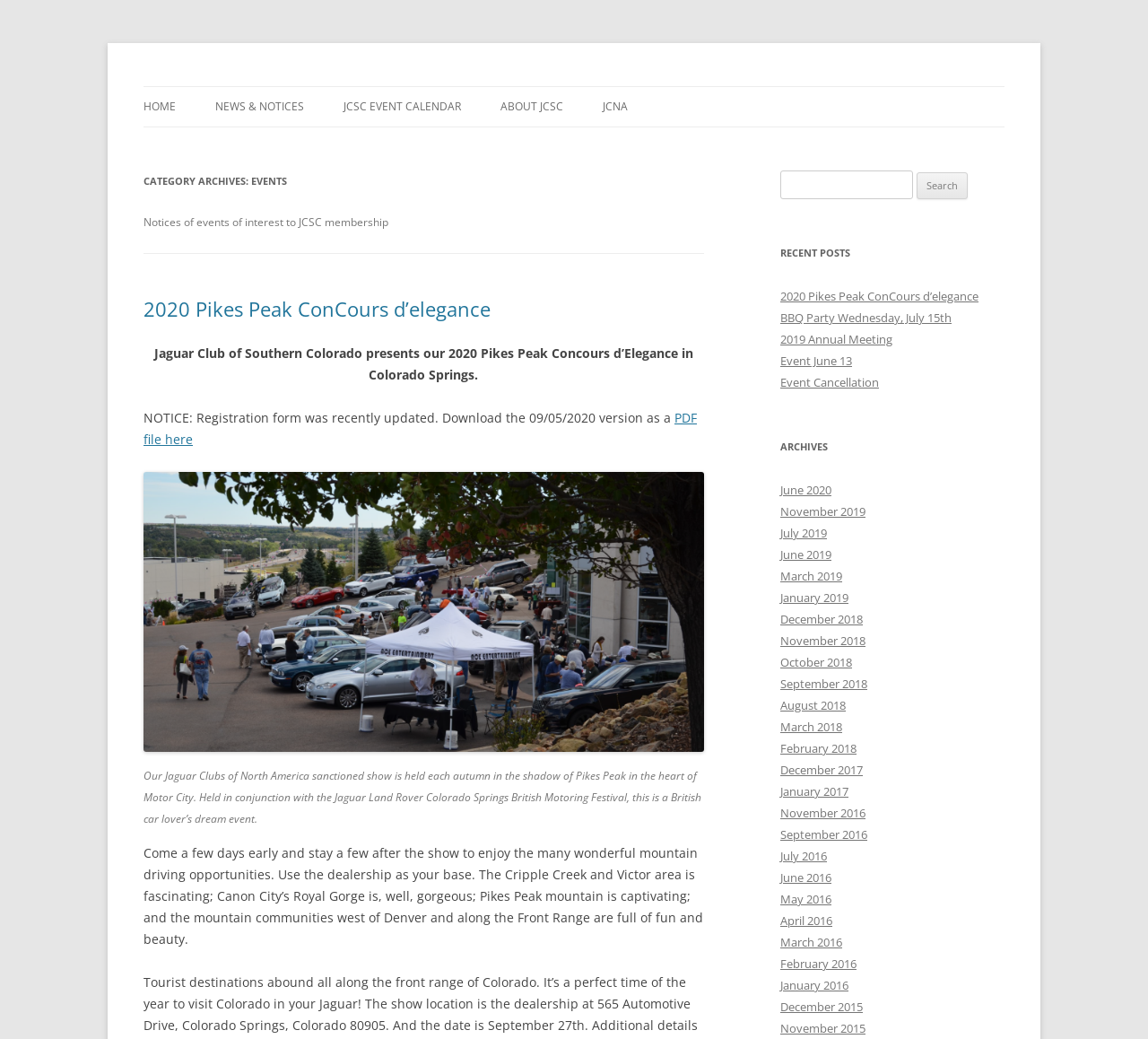Identify and provide the main heading of the webpage.

Jaguar Club of Southern Colorado